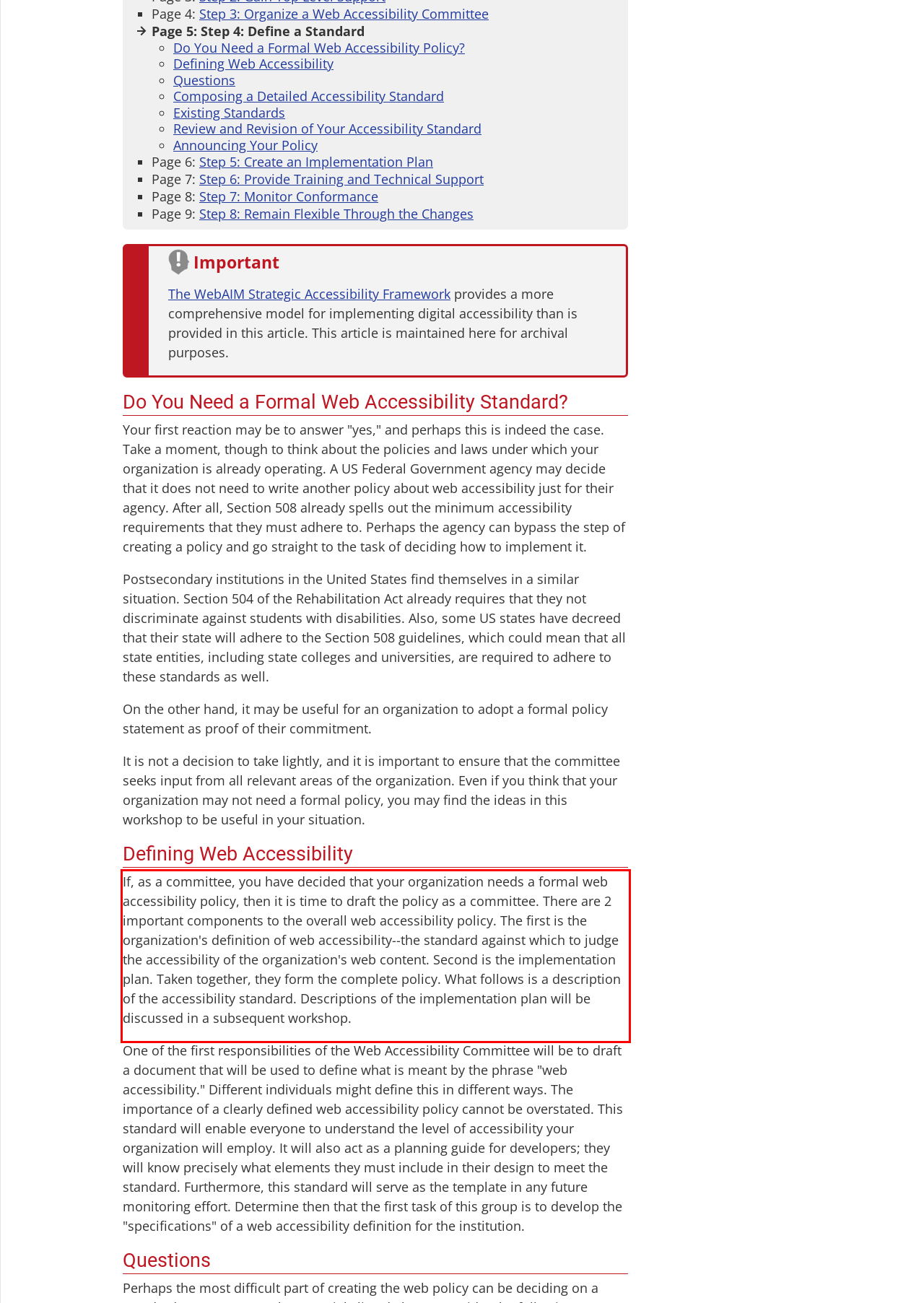You are provided with a screenshot of a webpage that includes a UI element enclosed in a red rectangle. Extract the text content inside this red rectangle.

If, as a committee, you have decided that your organization needs a formal web accessibility policy, then it is time to draft the policy as a committee. There are 2 important components to the overall web accessibility policy. The first is the organization's definition of web accessibility--the standard against which to judge the accessibility of the organization's web content. Second is the implementation plan. Taken together, they form the complete policy. What follows is a description of the accessibility standard. Descriptions of the implementation plan will be discussed in a subsequent workshop.